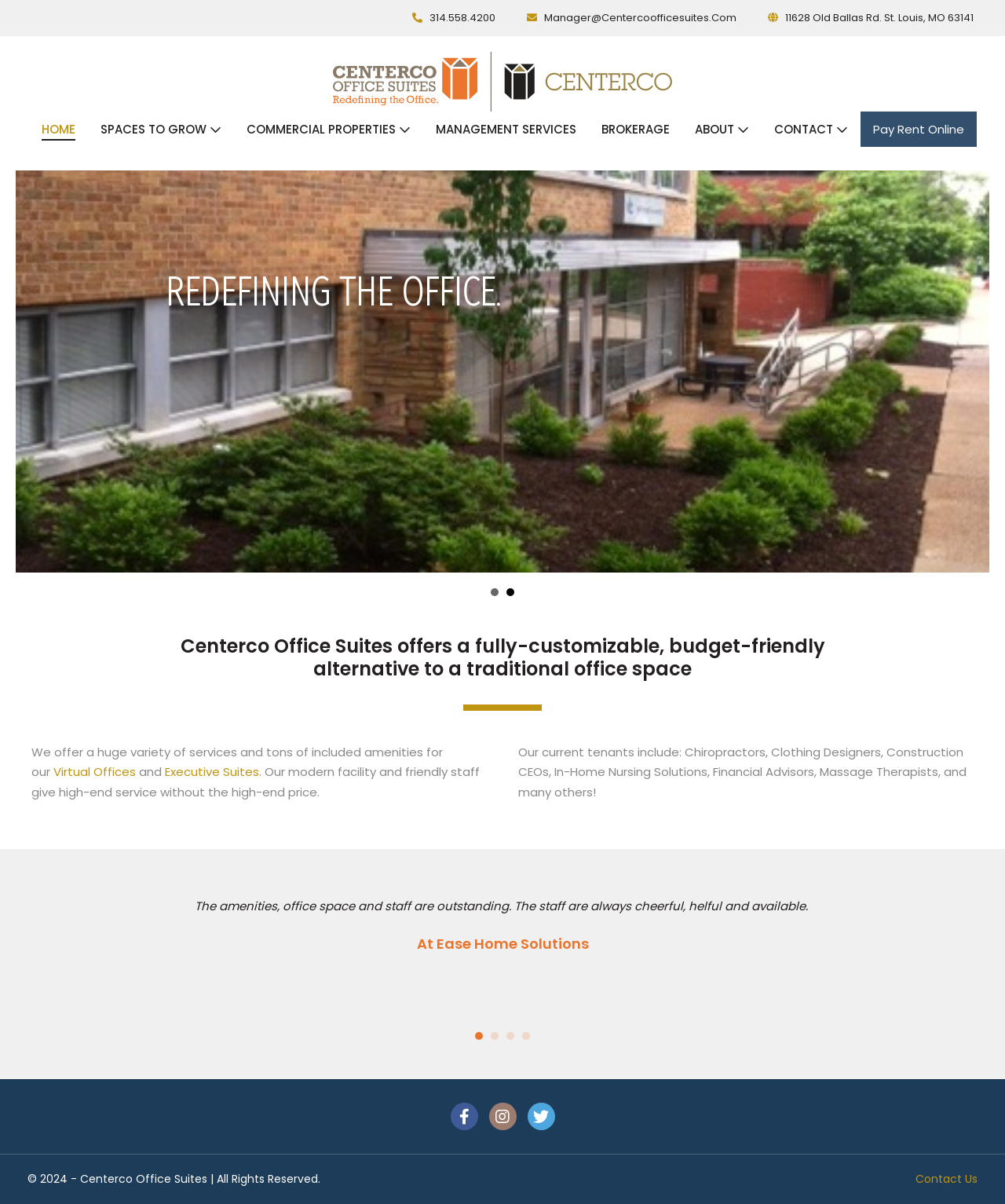Provide the bounding box coordinates of the HTML element this sentence describes: "Commercial Properties". The bounding box coordinates consist of four float numbers between 0 and 1, i.e., [left, top, right, bottom].

[0.232, 0.093, 0.421, 0.124]